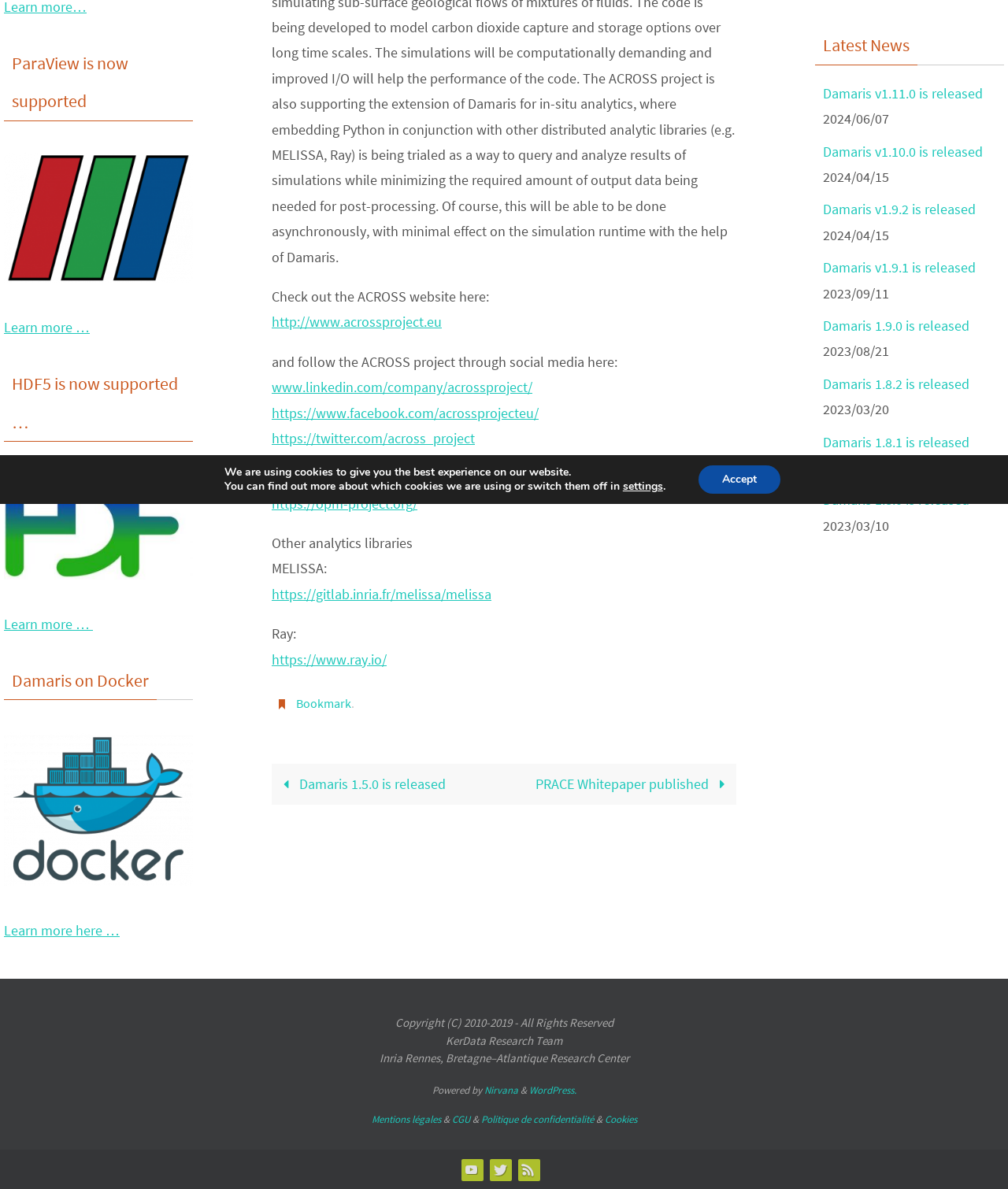Determine the bounding box coordinates for the UI element matching this description: "Learn more …".

[0.004, 0.517, 0.092, 0.533]